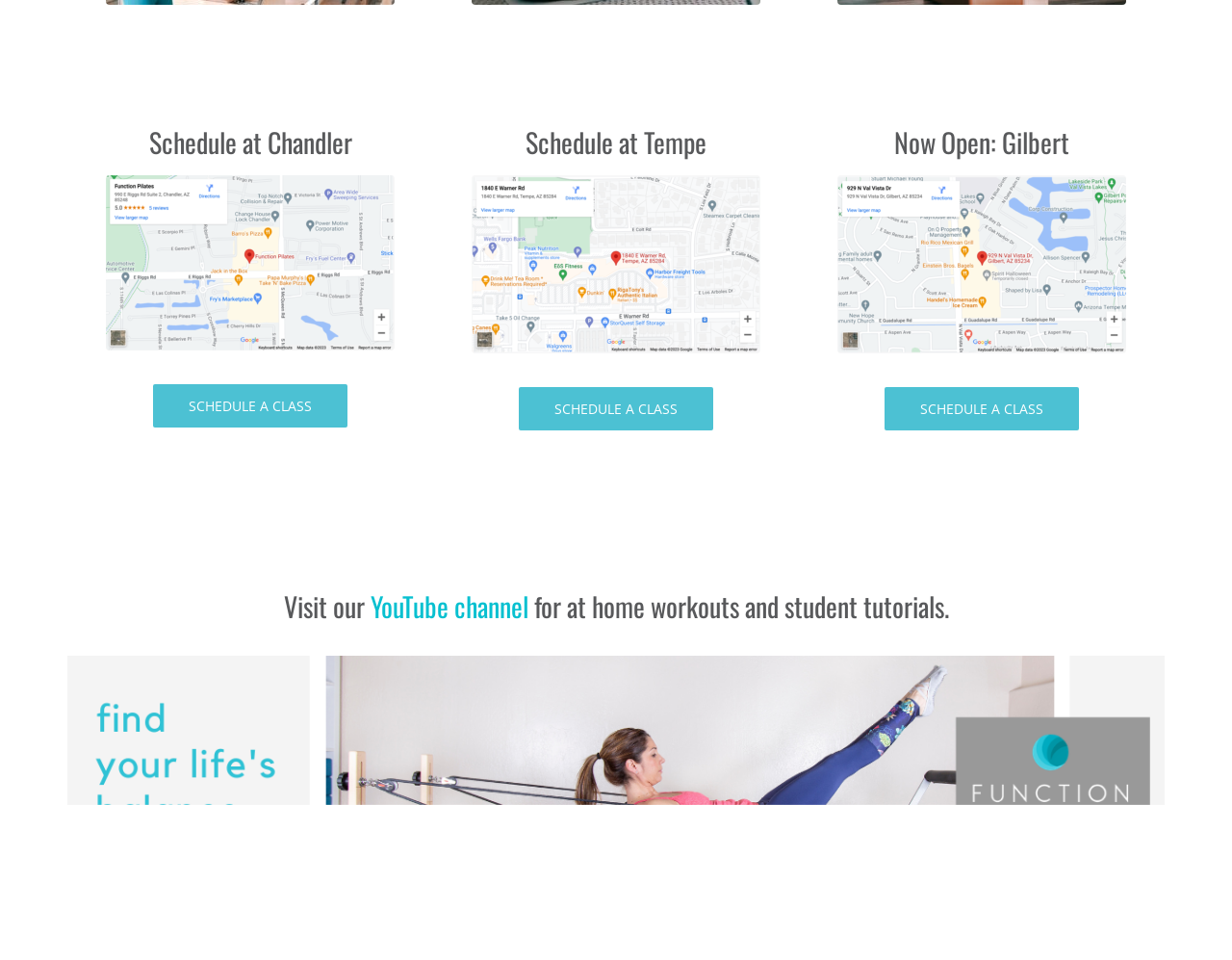How many images are on the webpage?
Give a one-word or short phrase answer based on the image.

4